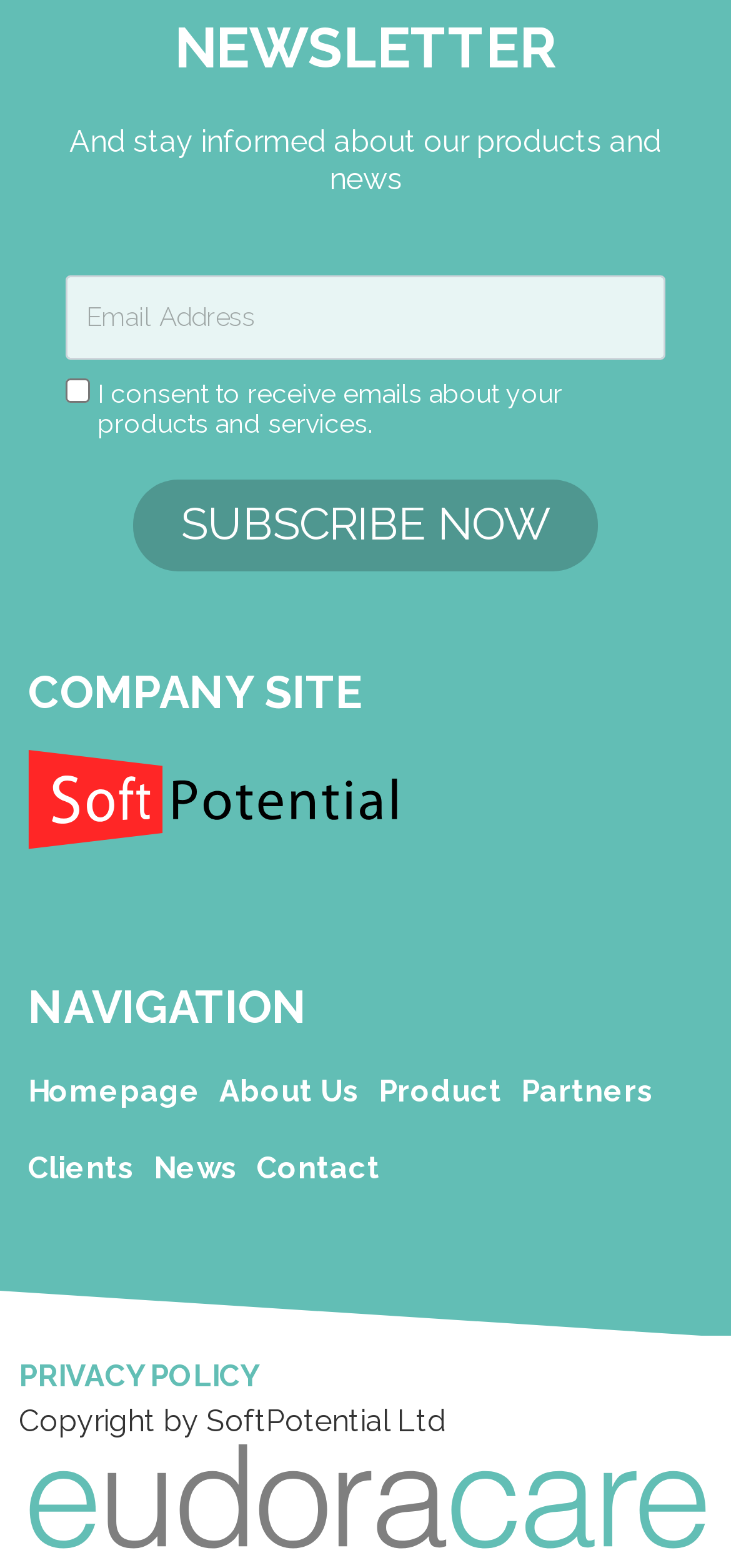Find the bounding box coordinates for the UI element whose description is: "Clients". The coordinates should be four float numbers between 0 and 1, in the format [left, top, right, bottom].

[0.038, 0.721, 0.21, 0.768]